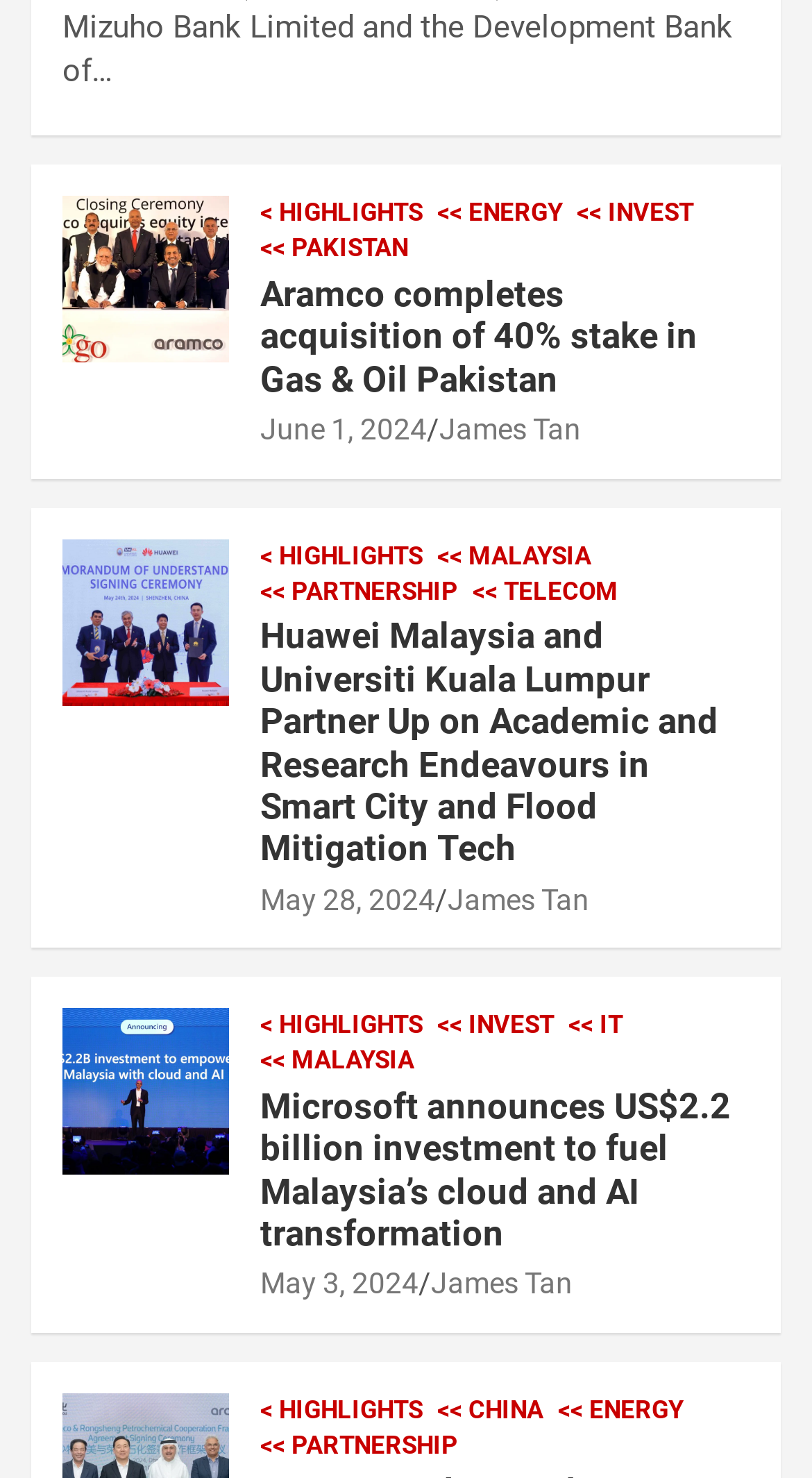Given the description of the UI element: "May 28, 2024", predict the bounding box coordinates in the form of [left, top, right, bottom], with each value being a float between 0 and 1.

[0.321, 0.597, 0.536, 0.62]